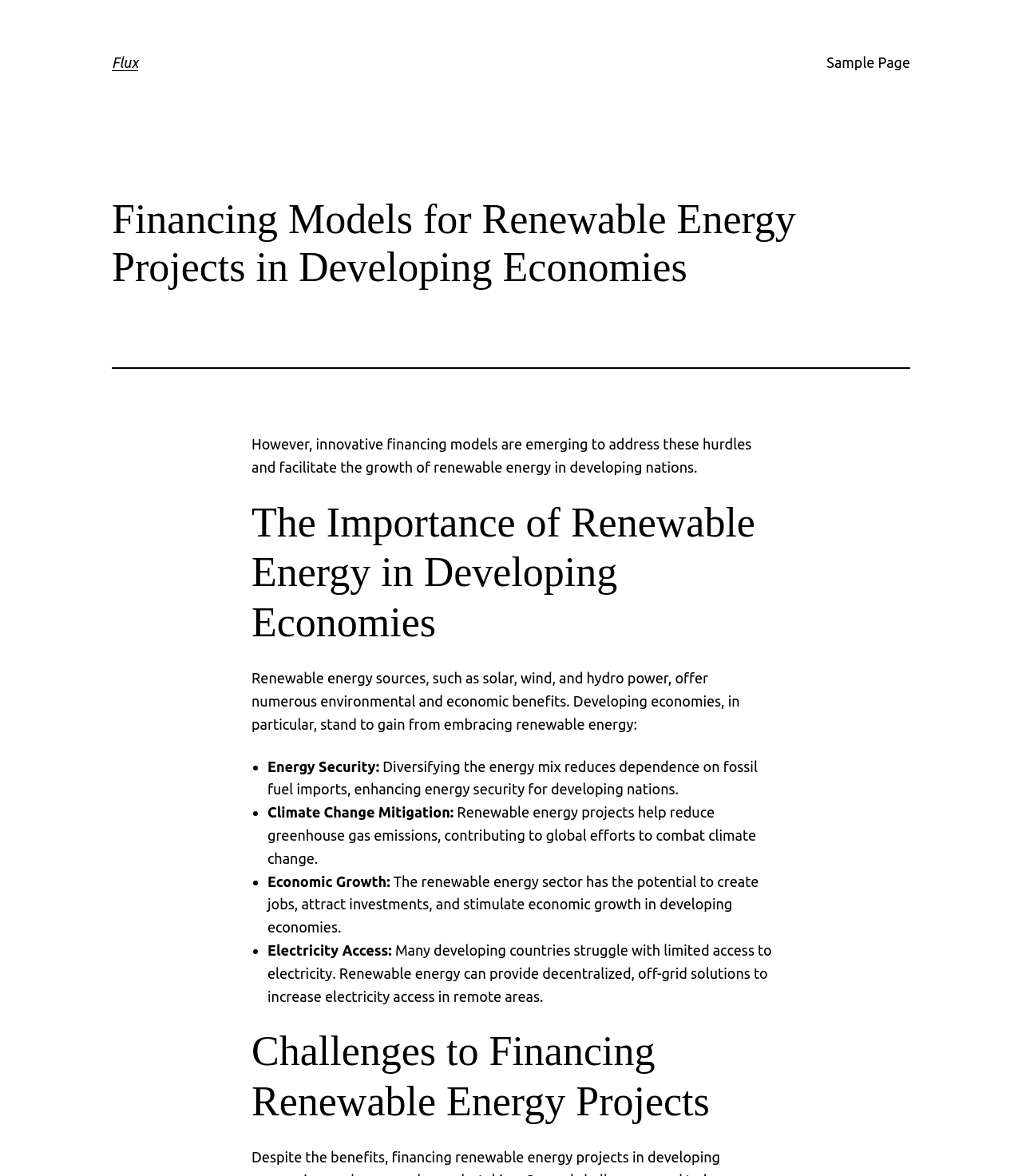Based on the element description "Sample Page", predict the bounding box coordinates of the UI element.

[0.809, 0.043, 0.891, 0.063]